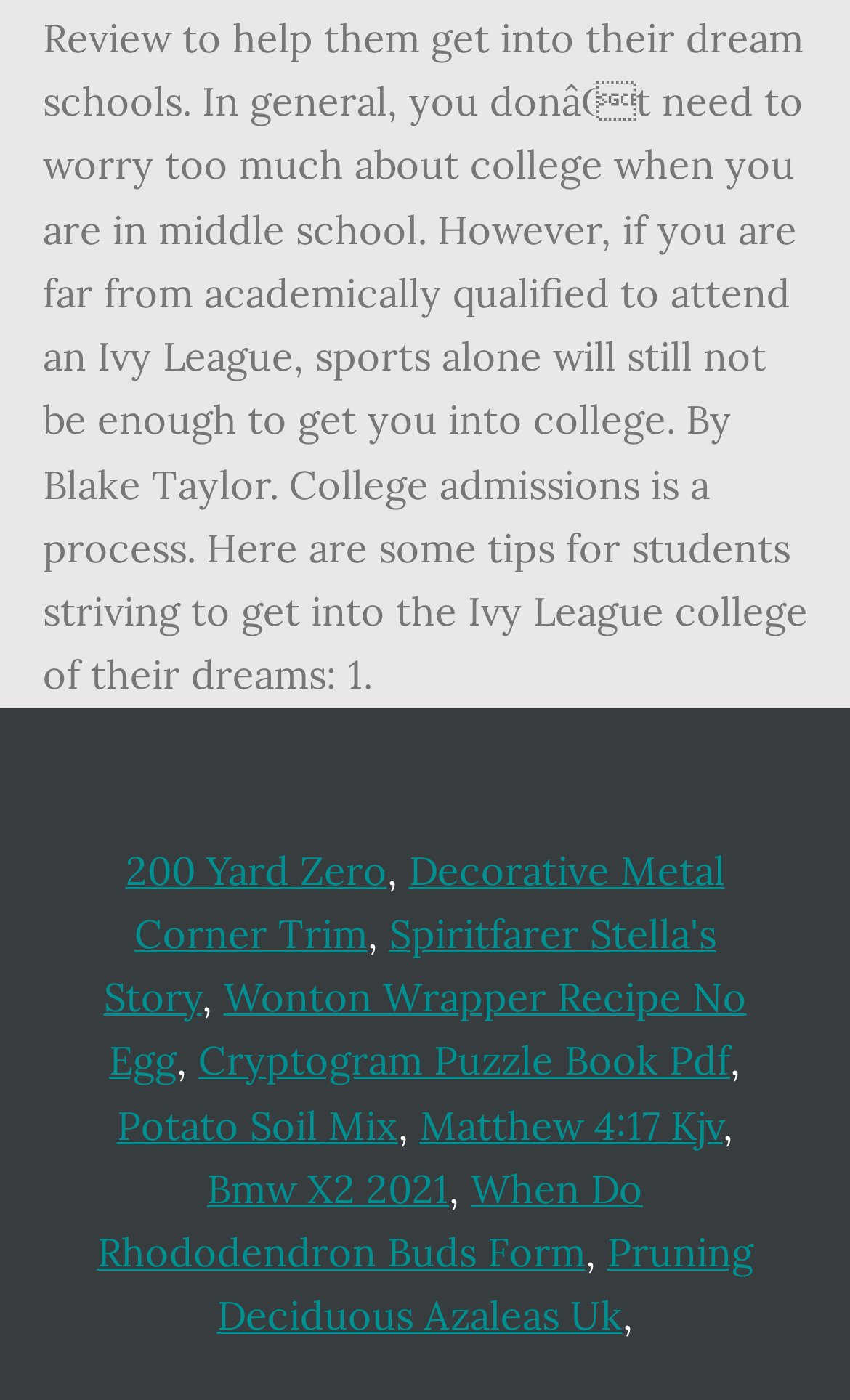Provide the bounding box coordinates for the area that should be clicked to complete the instruction: "Click on '200 Yard Zero'".

[0.147, 0.603, 0.455, 0.639]